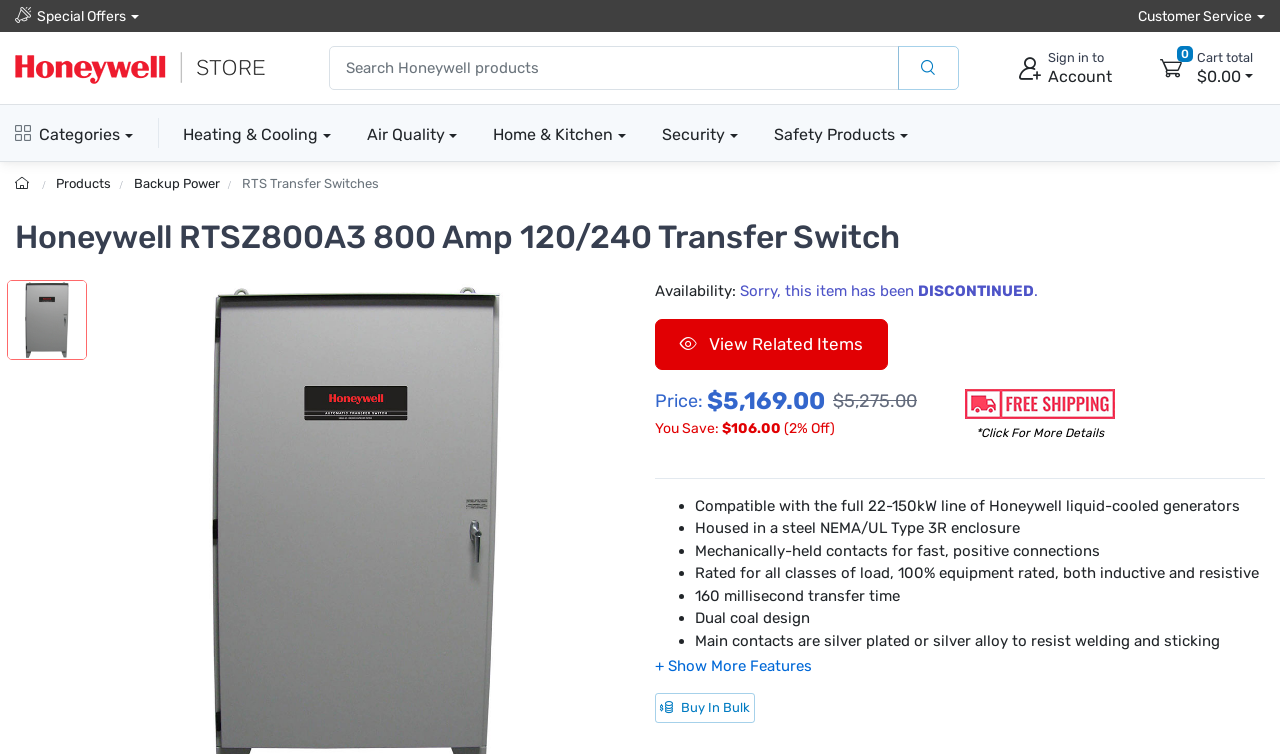Identify the bounding box coordinates of the element that should be clicked to fulfill this task: "View Related Items". The coordinates should be provided as four float numbers between 0 and 1, i.e., [left, top, right, bottom].

[0.512, 0.423, 0.694, 0.491]